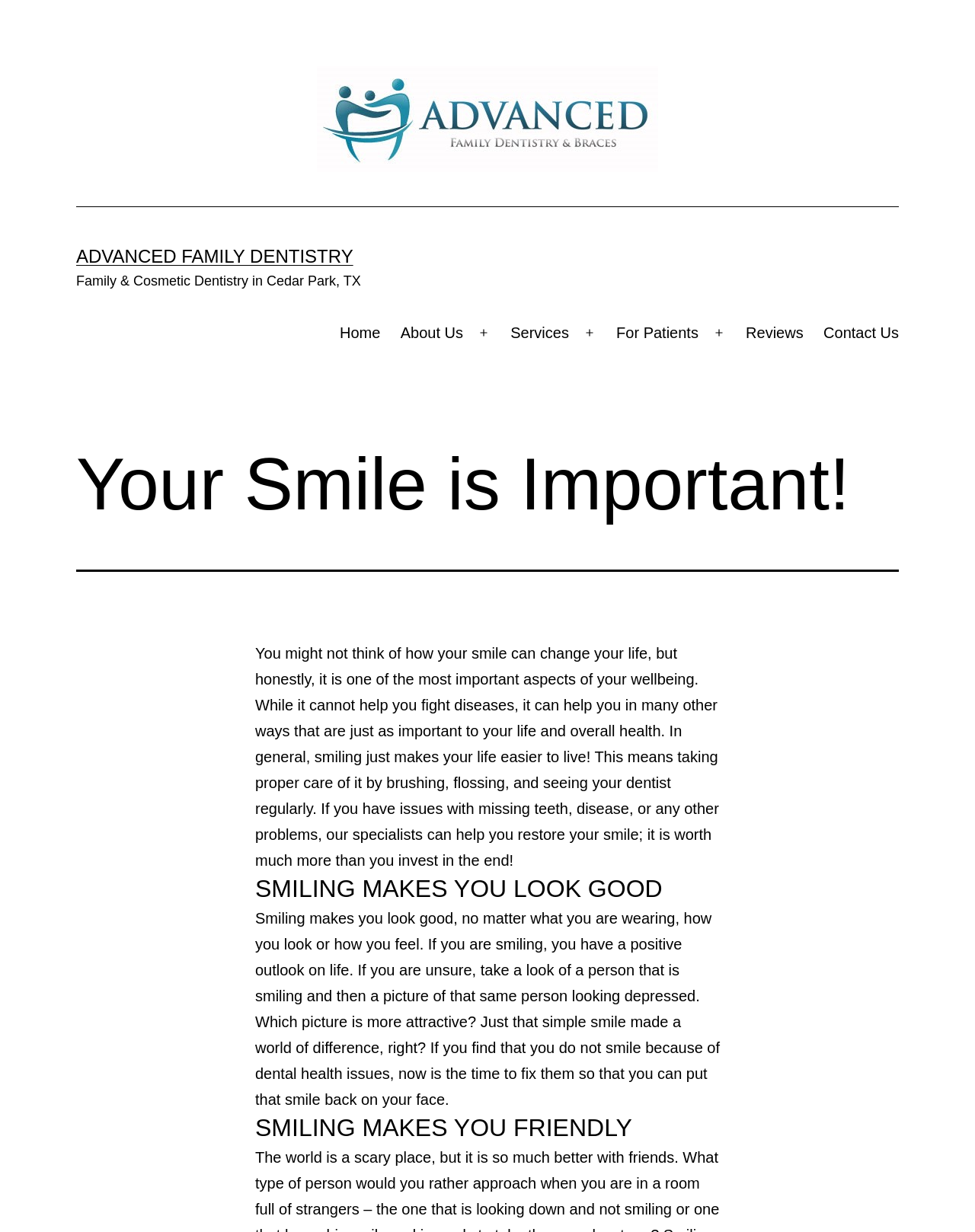Identify the webpage's primary heading and generate its text.

Your Smile is Important!